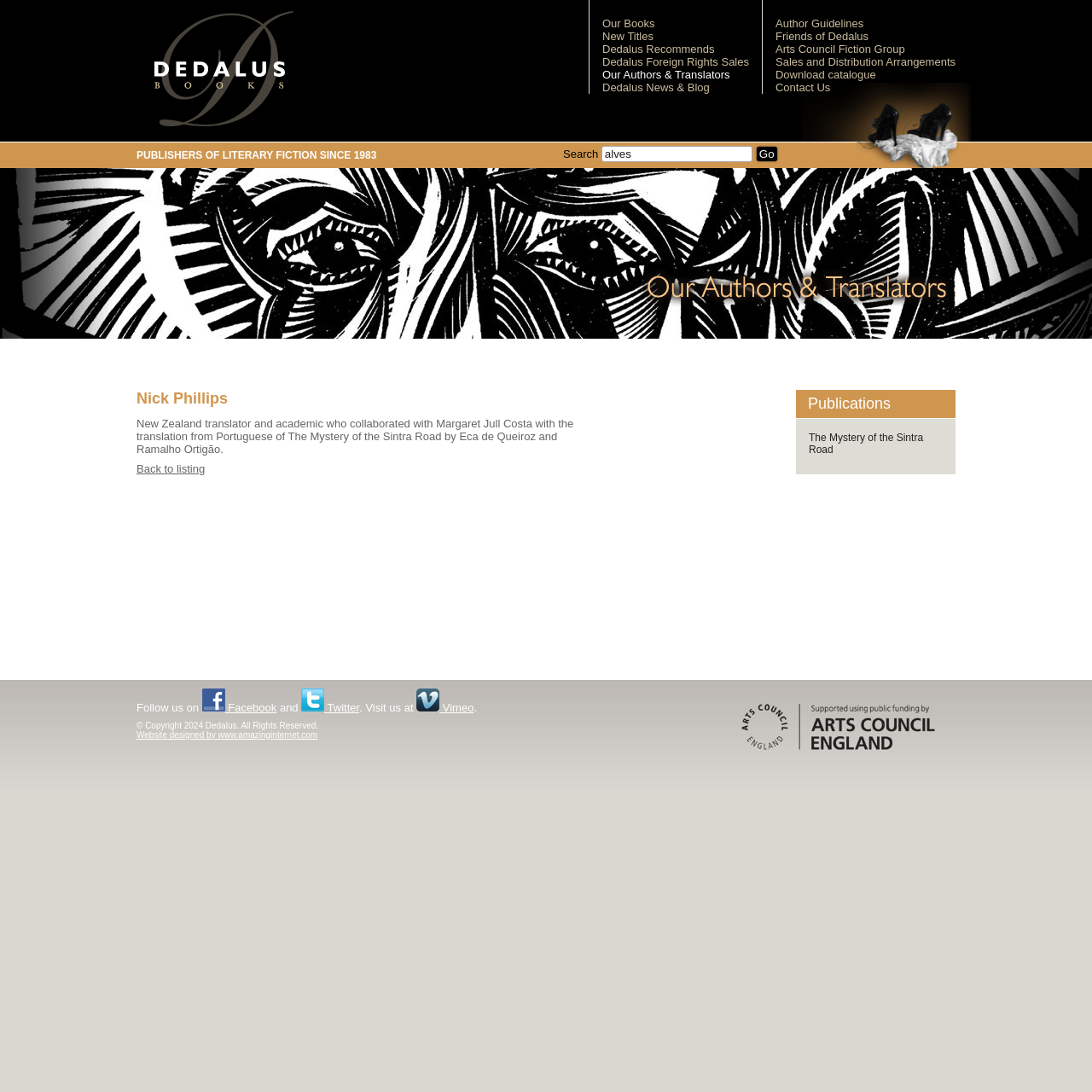Locate the bounding box coordinates of the clickable region to complete the following instruction: "Contact Us."

[0.71, 0.074, 0.76, 0.086]